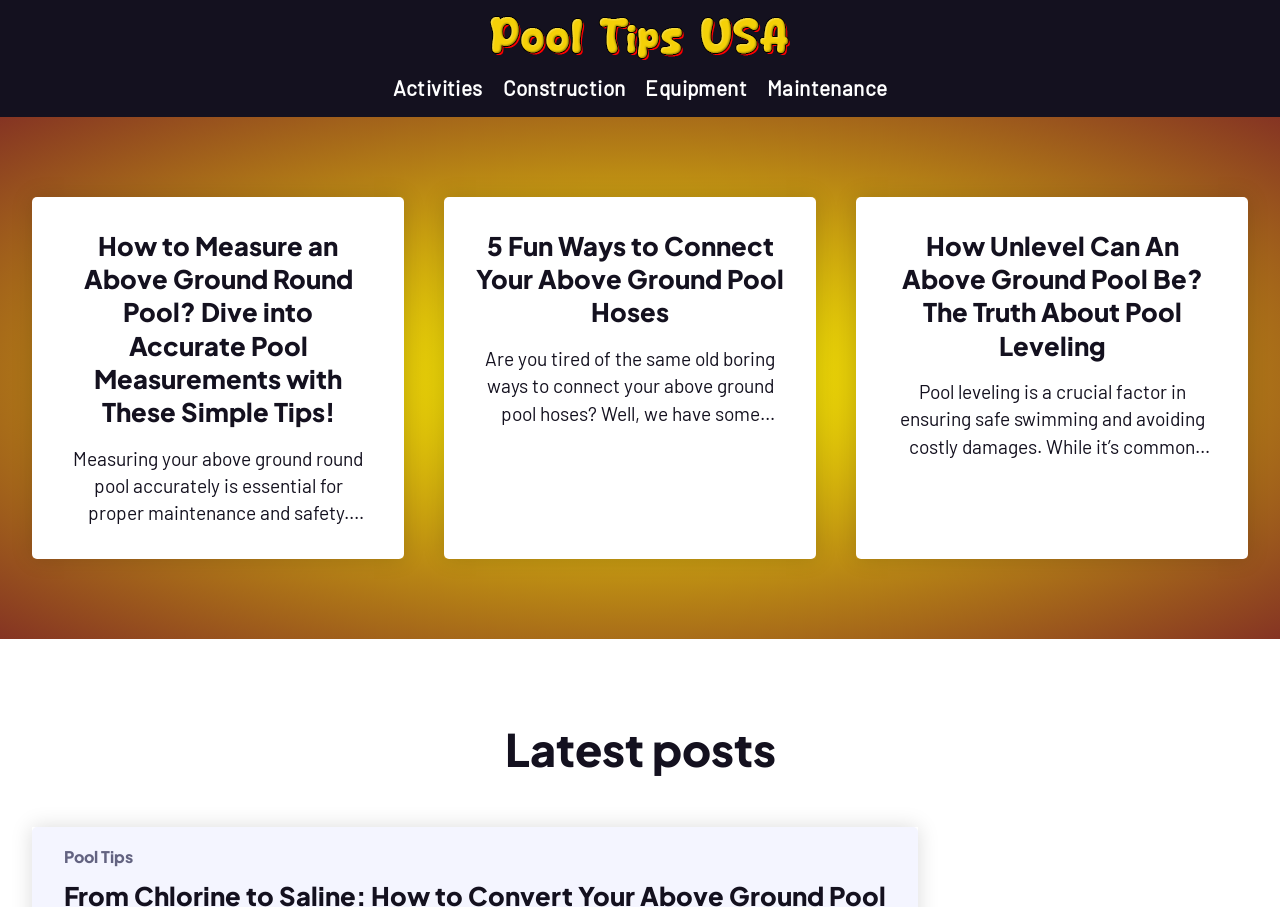Identify the coordinates of the bounding box for the element that must be clicked to accomplish the instruction: "Learn about fun ways to connect above ground pool hoses".

[0.372, 0.252, 0.612, 0.362]